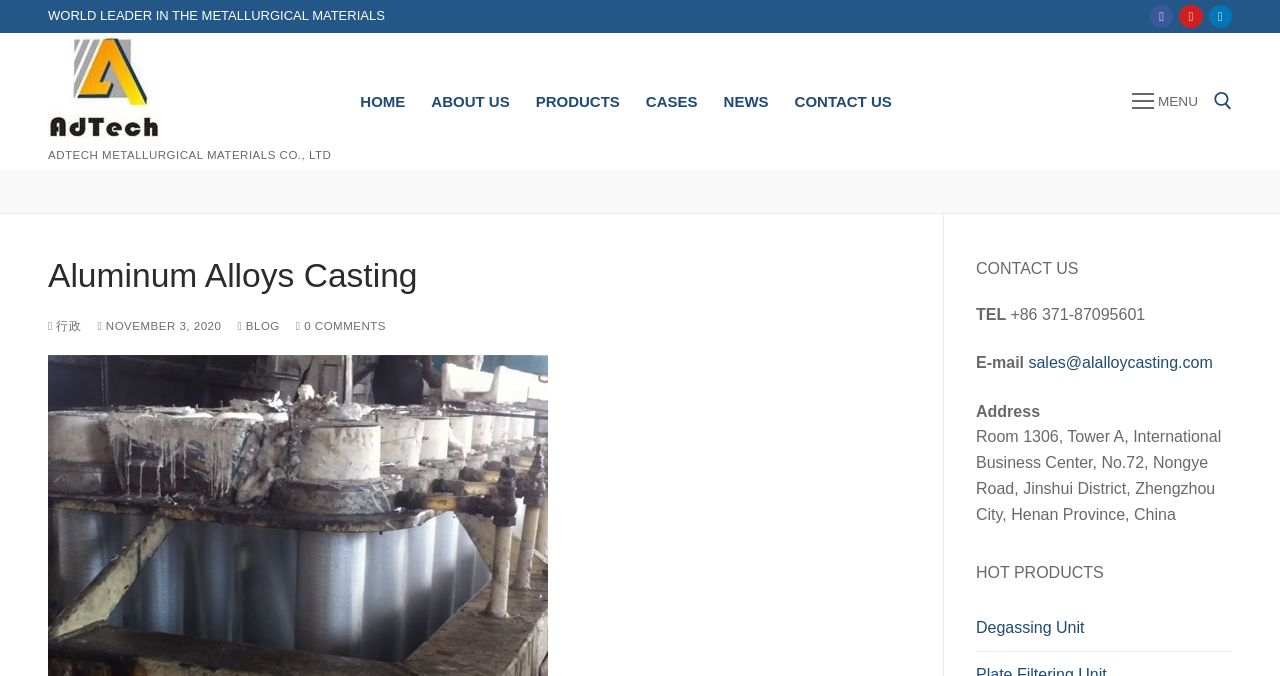Please identify the bounding box coordinates of the area I need to click to accomplish the following instruction: "Contact us".

[0.611, 0.126, 0.707, 0.174]